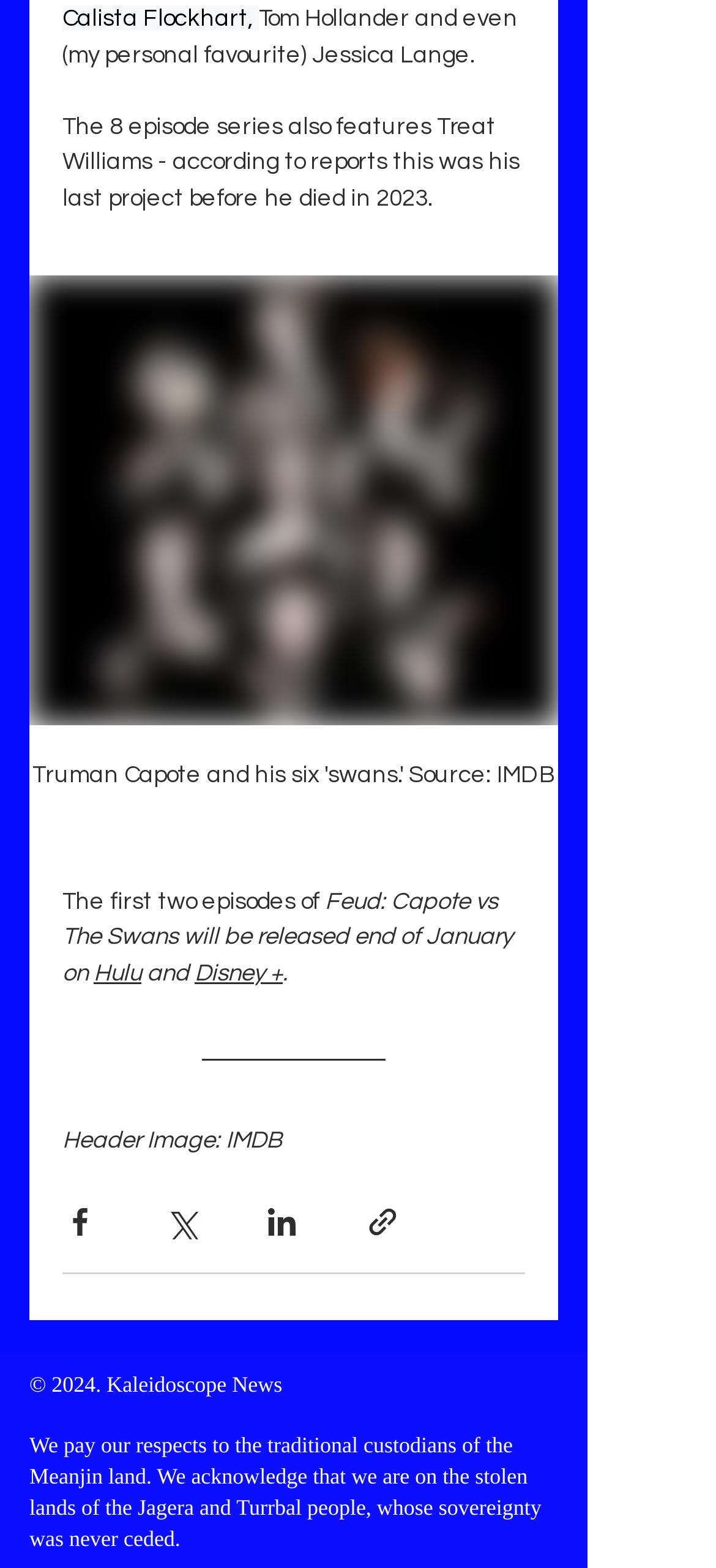What is the name of the image source mentioned in the webpage?
Utilize the image to construct a detailed and well-explained answer.

The webpage mentions 'Header Image: IMDB', which suggests that the image source is from IMDB.